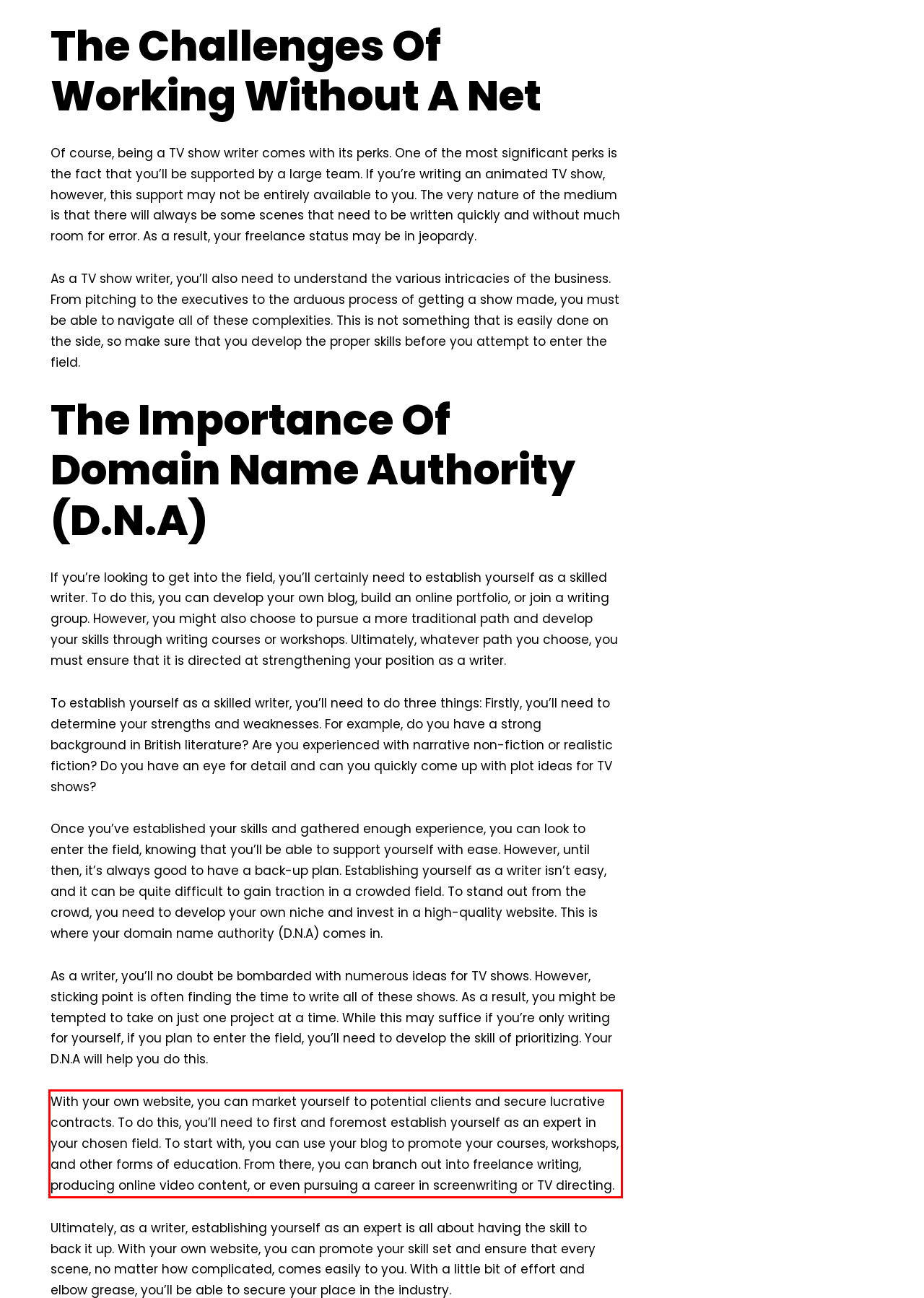There is a UI element on the webpage screenshot marked by a red bounding box. Extract and generate the text content from within this red box.

With your own website, you can market yourself to potential clients and secure lucrative contracts. To do this, you’ll need to first and foremost establish yourself as an expert in your chosen field. To start with, you can use your blog to promote your courses, workshops, and other forms of education. From there, you can branch out into freelance writing, producing online video content, or even pursuing a career in screenwriting or TV directing.